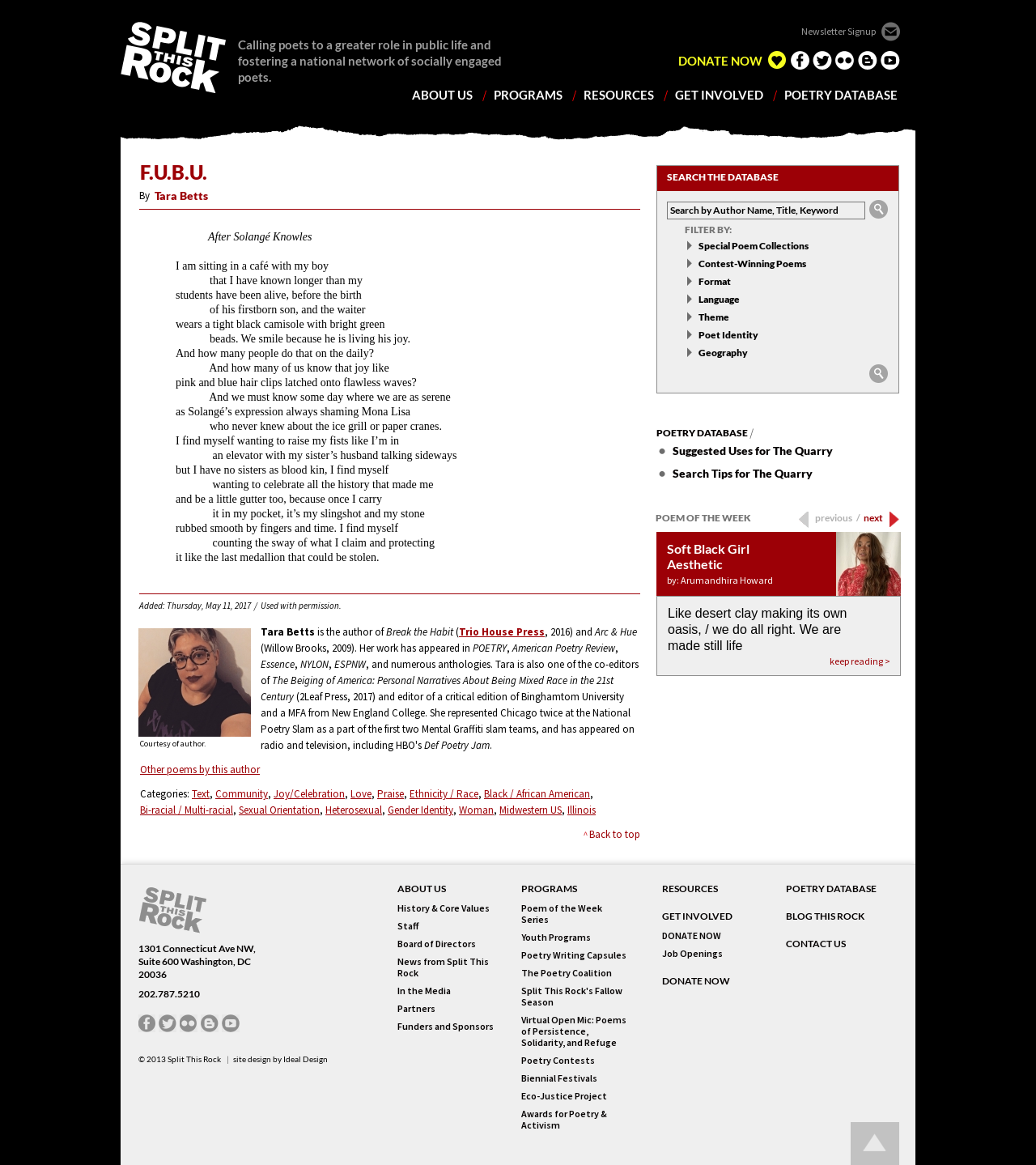Locate the bounding box coordinates of the element I should click to achieve the following instruction: "Explore poems with the theme of Joy/Celebration".

[0.264, 0.675, 0.333, 0.689]